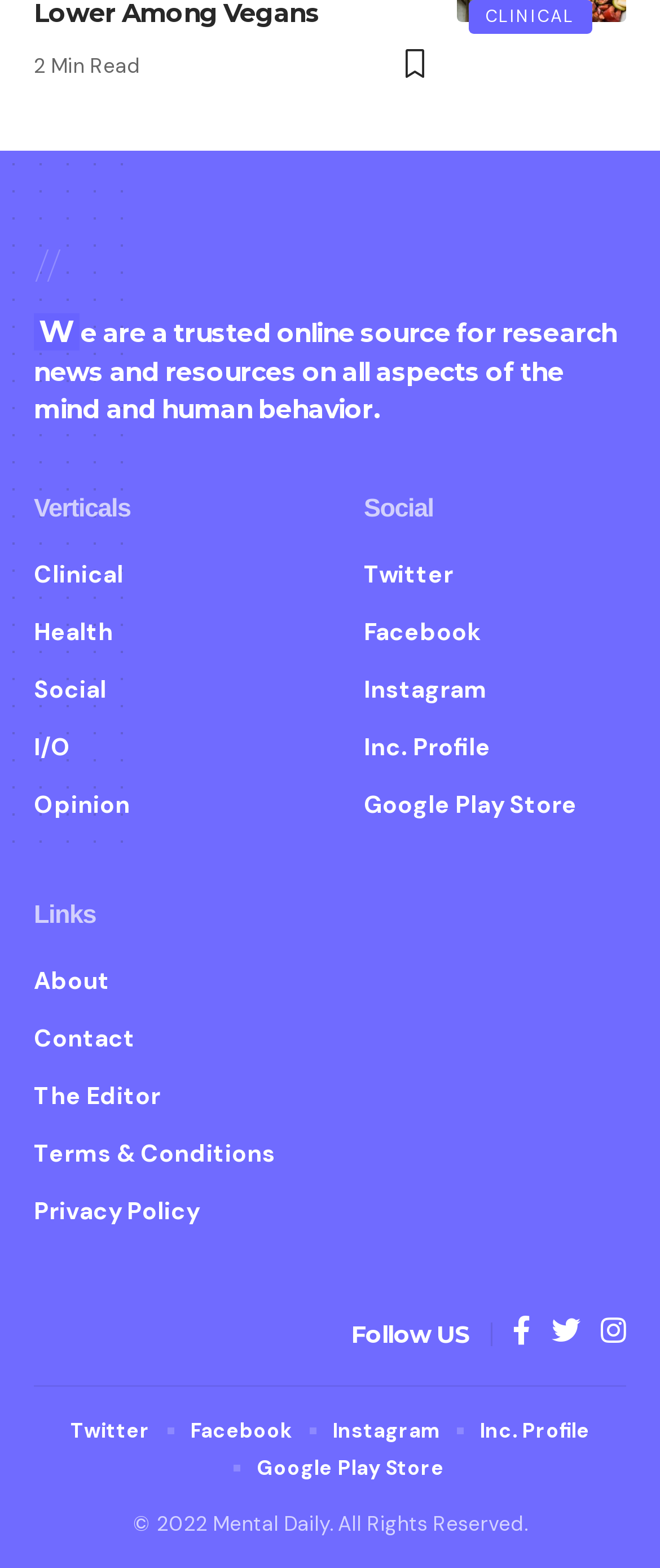Locate the bounding box coordinates of the clickable area needed to fulfill the instruction: "Visit the about page".

[0.051, 0.965, 0.949, 0.996]